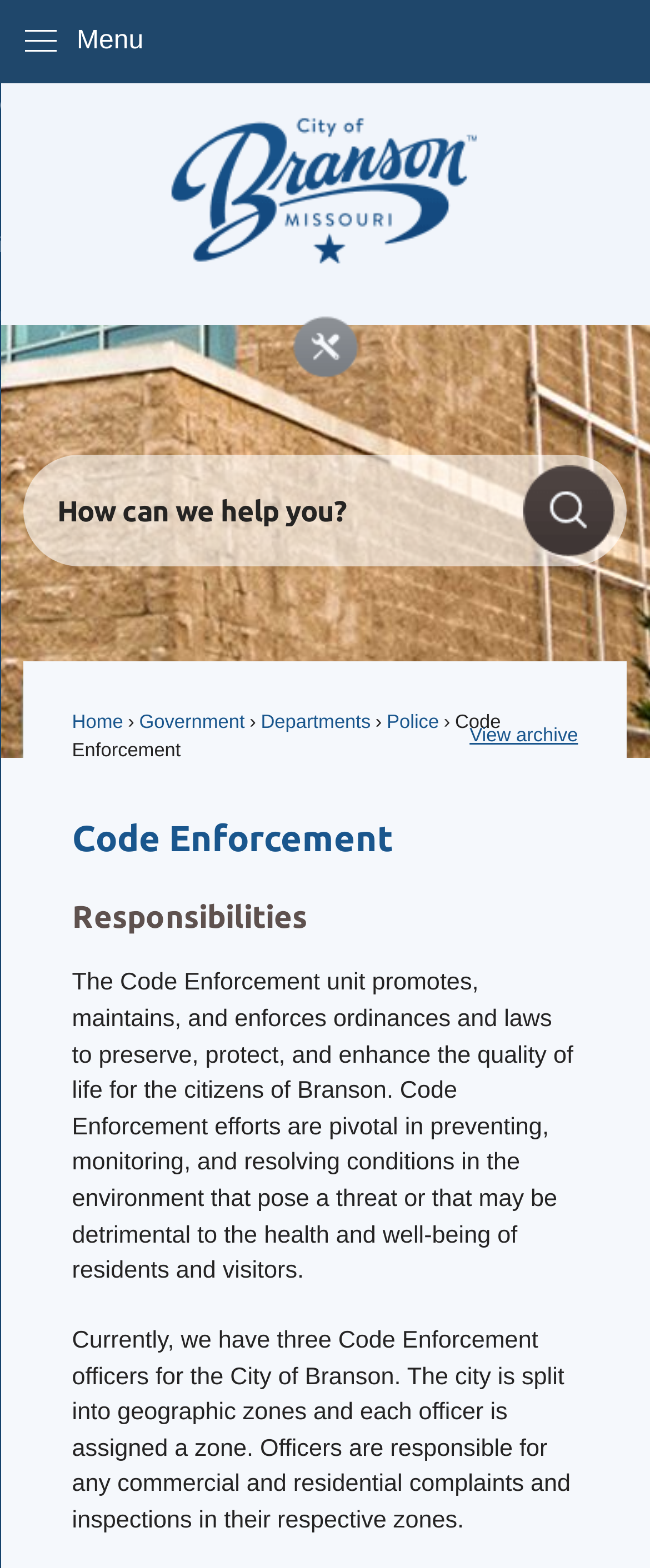Determine the bounding box coordinates for the area that needs to be clicked to fulfill this task: "View archive". The coordinates must be given as four float numbers between 0 and 1, i.e., [left, top, right, bottom].

[0.722, 0.463, 0.889, 0.476]